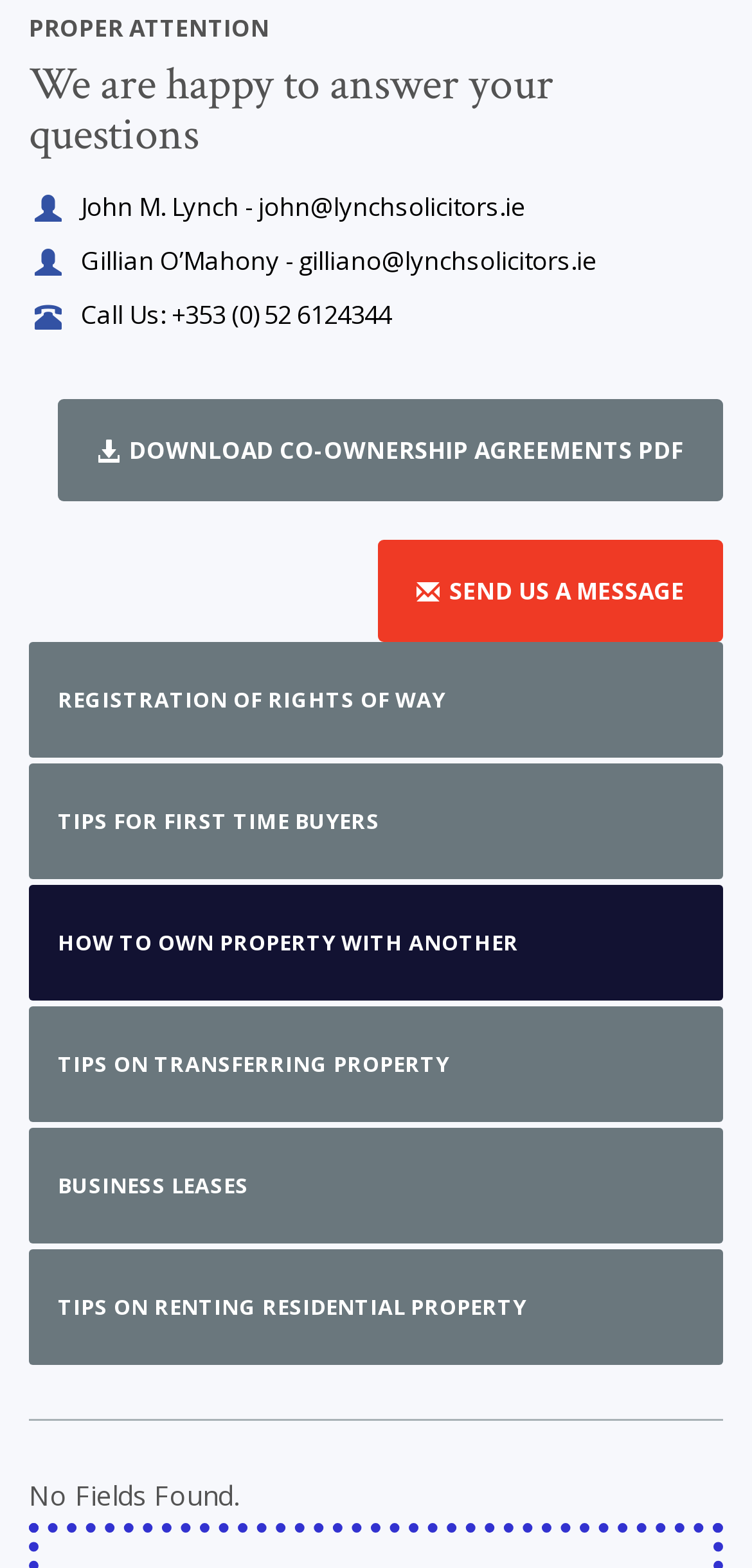How many links are there on the webpage?
Answer the question with a single word or phrase derived from the image.

9